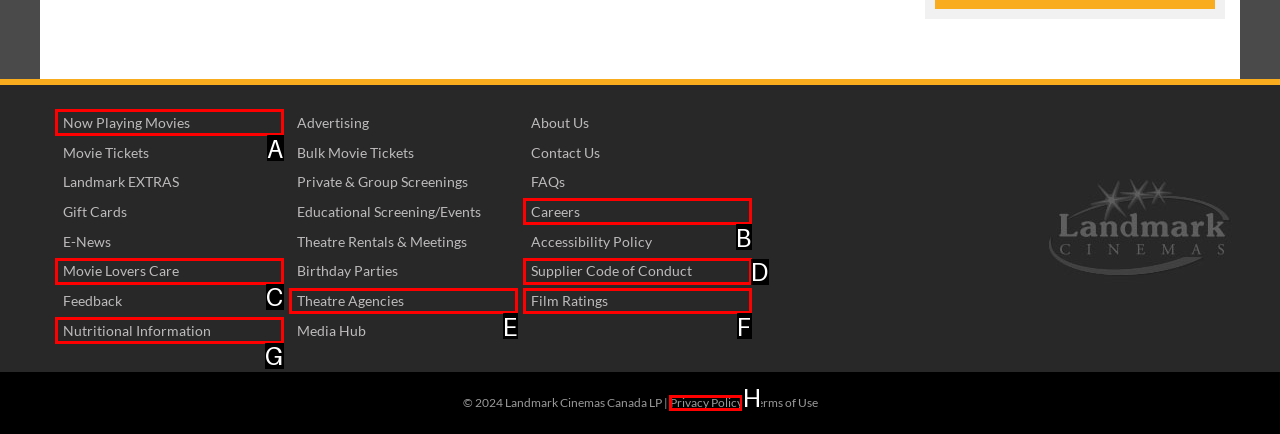Determine which UI element matches this description: Careers
Reply with the appropriate option's letter.

B